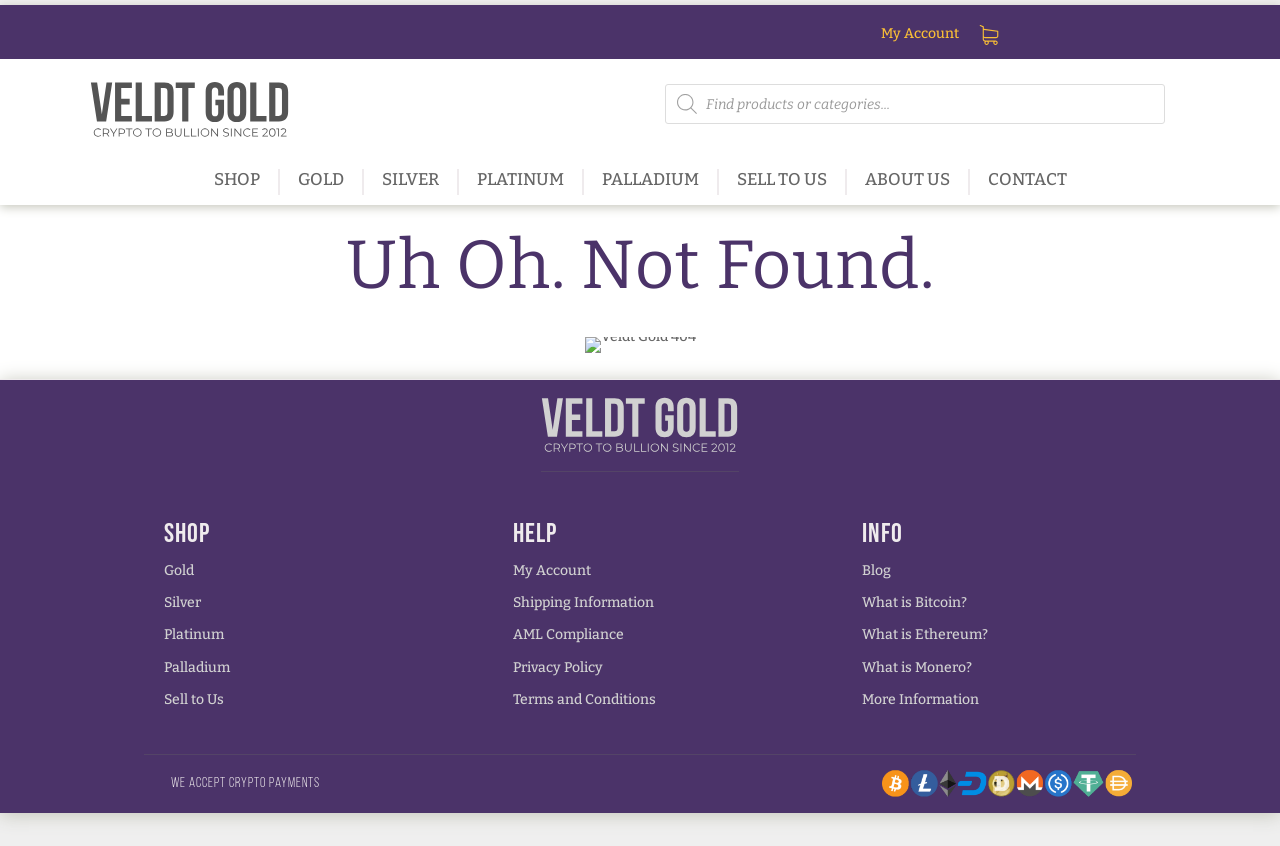Answer with a single word or phrase: 
What is the text at the bottom of the page?

We accept crypto payments